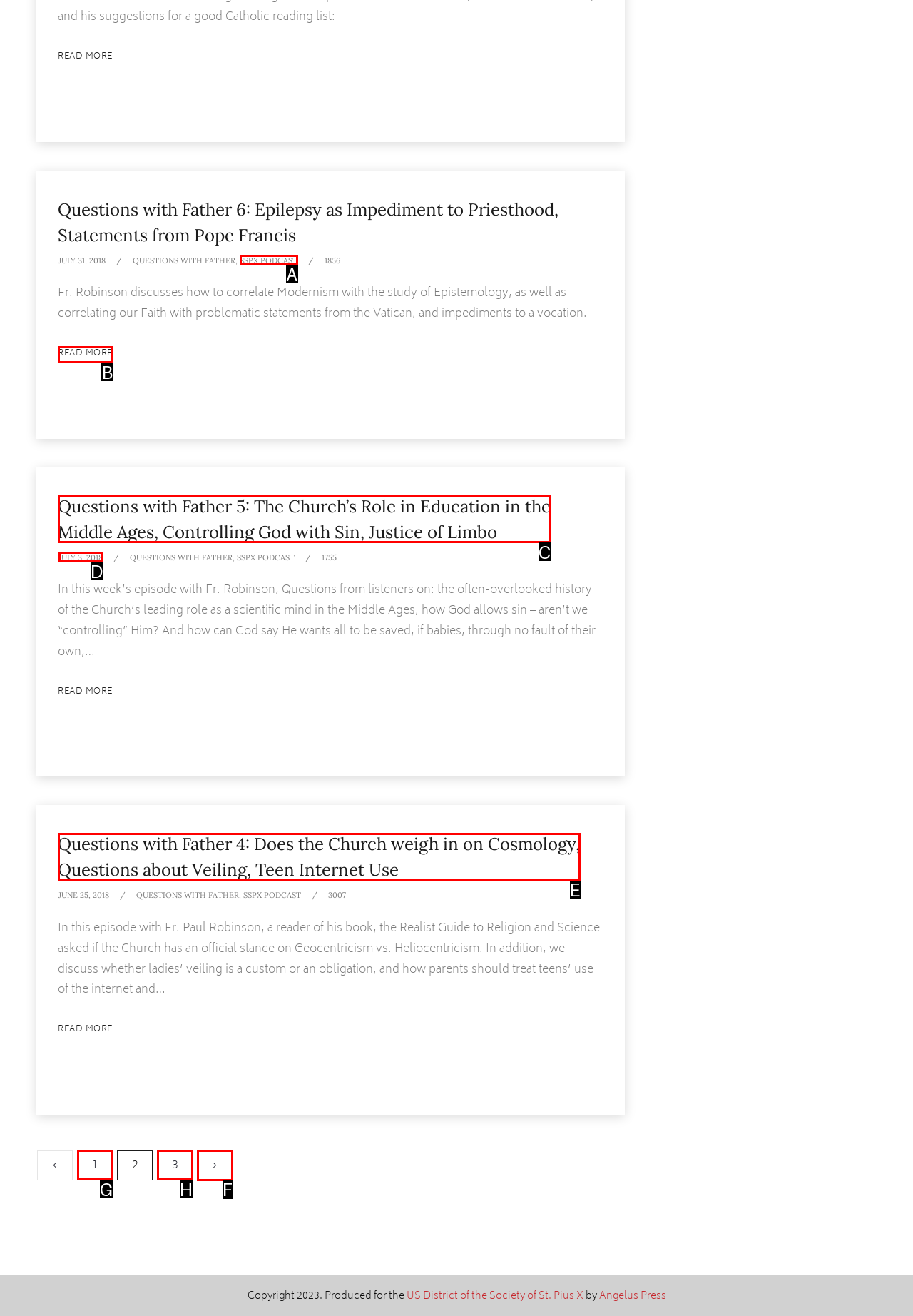Select the proper HTML element to perform the given task: Go to the next page Answer with the corresponding letter from the provided choices.

F